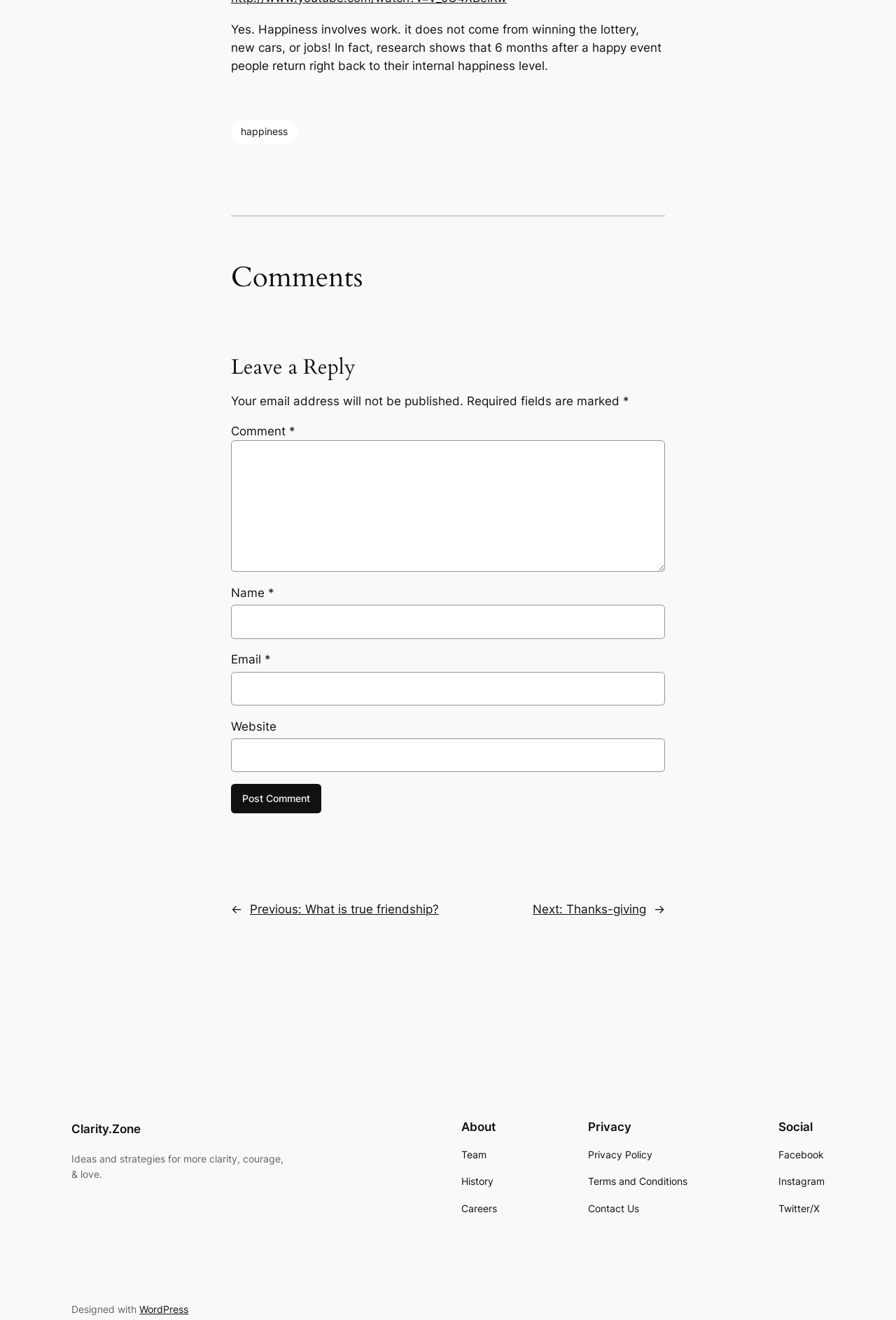Identify the bounding box coordinates of the HTML element based on this description: "parent_node: Name * name="author"".

[0.258, 0.458, 0.742, 0.484]